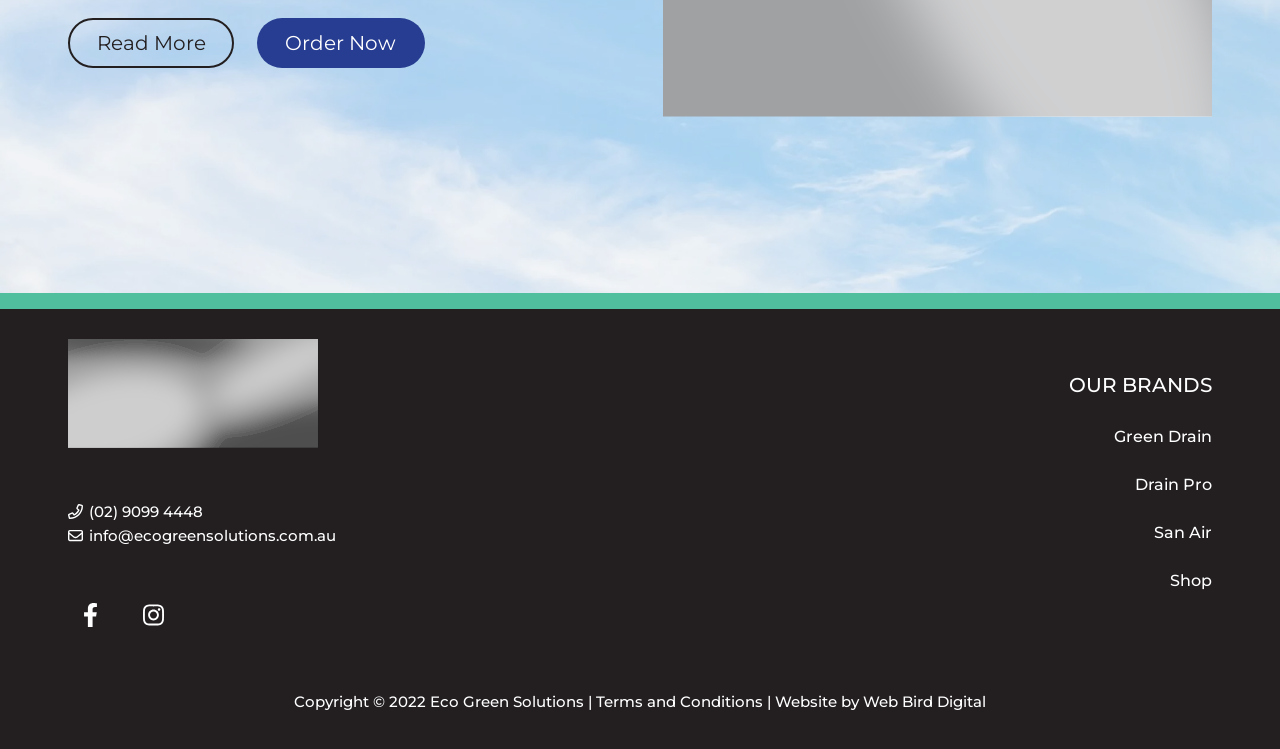What is the phone number to contact?
Please describe in detail the information shown in the image to answer the question.

The phone number to contact can be found on the webpage, specifically on the link element with the text '(02) 9099 4448' located at the coordinates [0.069, 0.67, 0.159, 0.695].